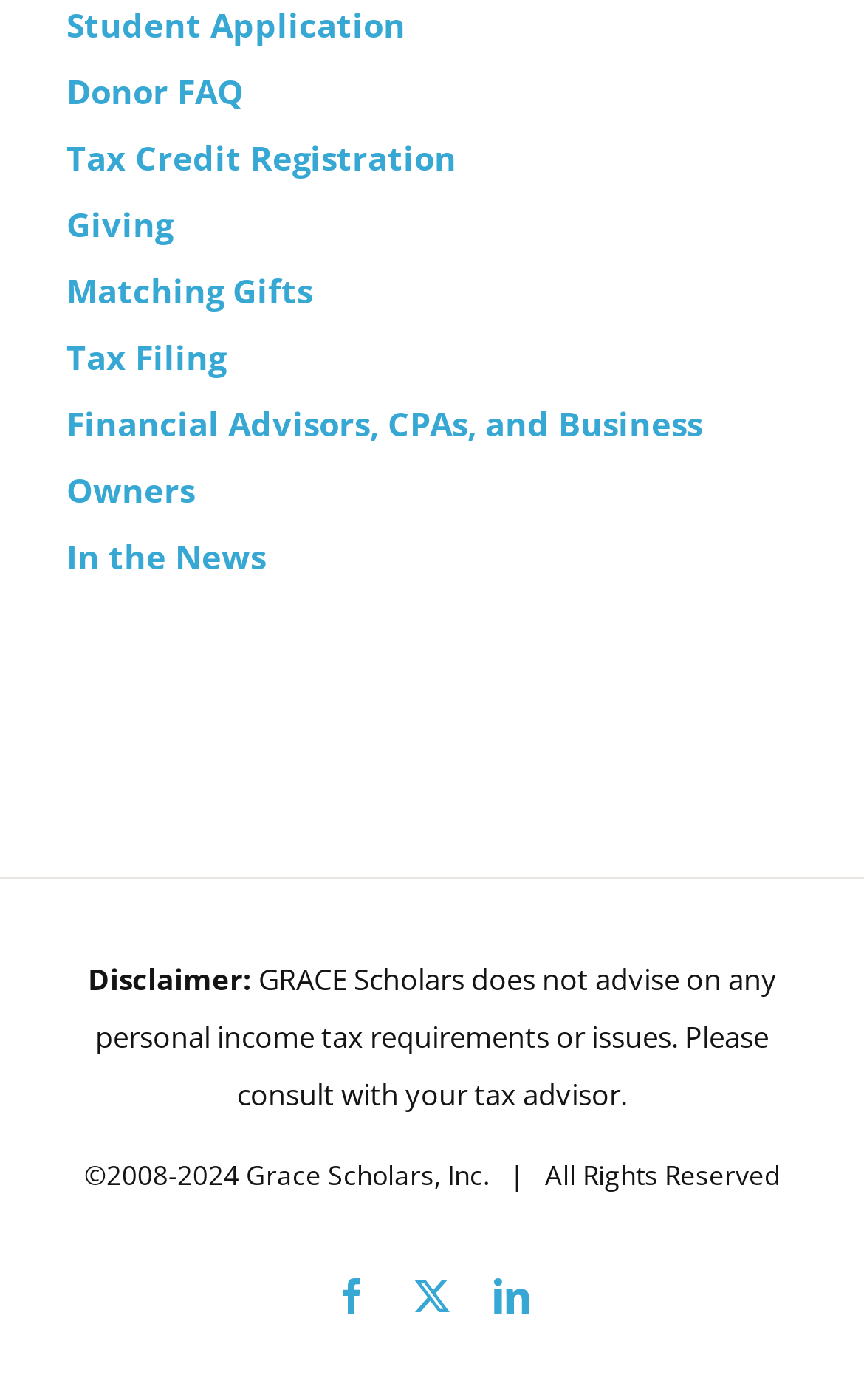Please identify the bounding box coordinates for the region that you need to click to follow this instruction: "Click on Donor FAQ".

[0.077, 0.042, 0.923, 0.089]